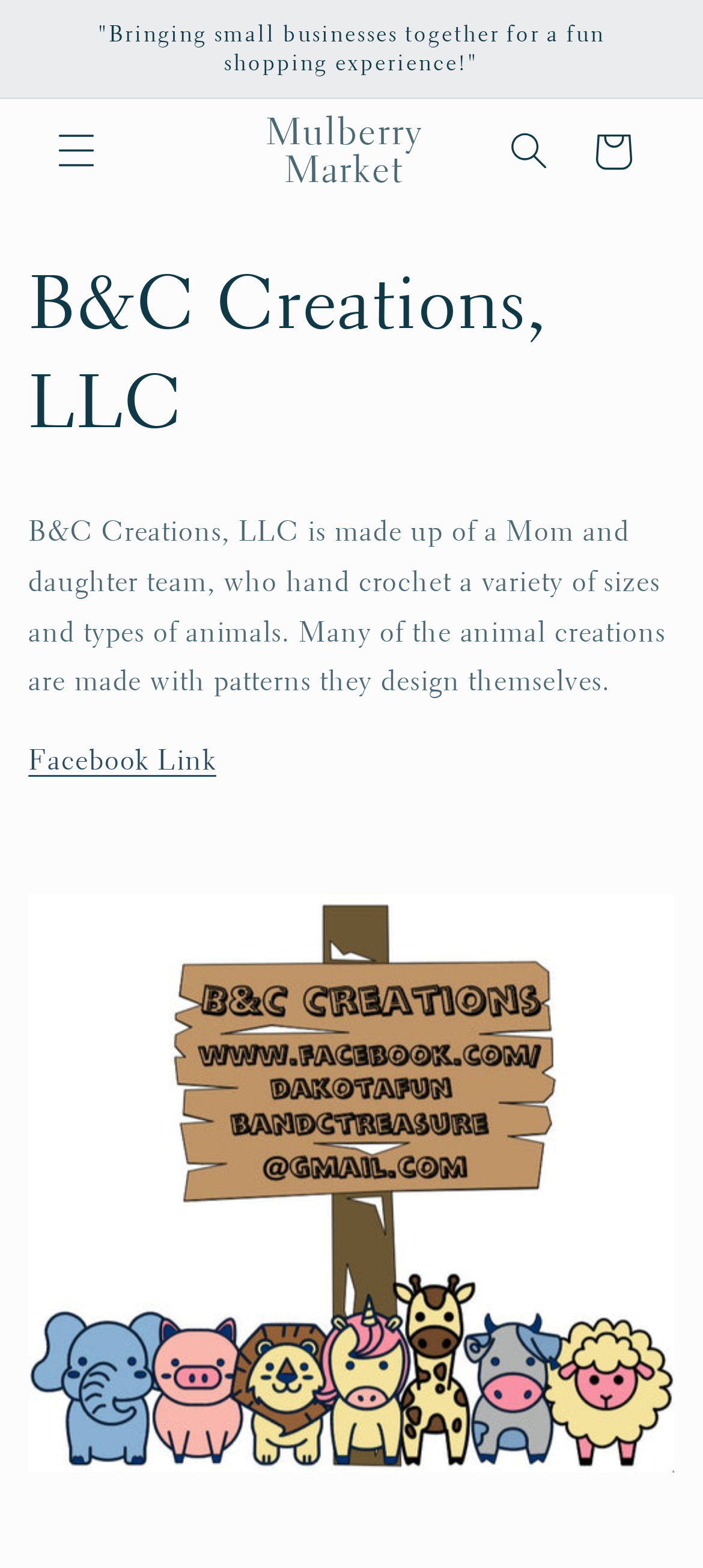Use a single word or phrase to respond to the question:
What is the company name?

B&C Creations, LLC